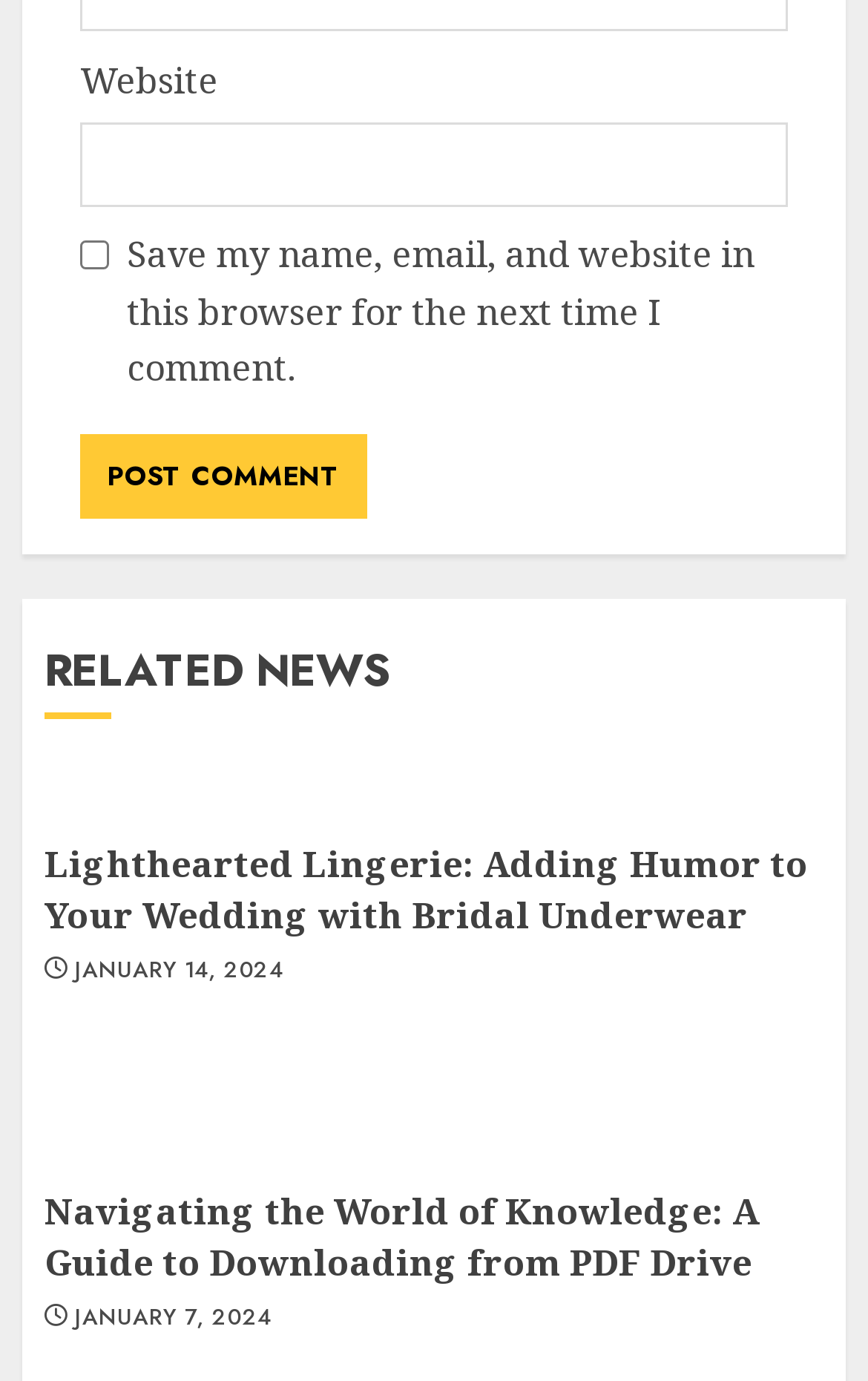Please give the bounding box coordinates of the area that should be clicked to fulfill the following instruction: "Read related news". The coordinates should be in the format of four float numbers from 0 to 1, i.e., [left, top, right, bottom].

[0.051, 0.466, 0.949, 0.52]